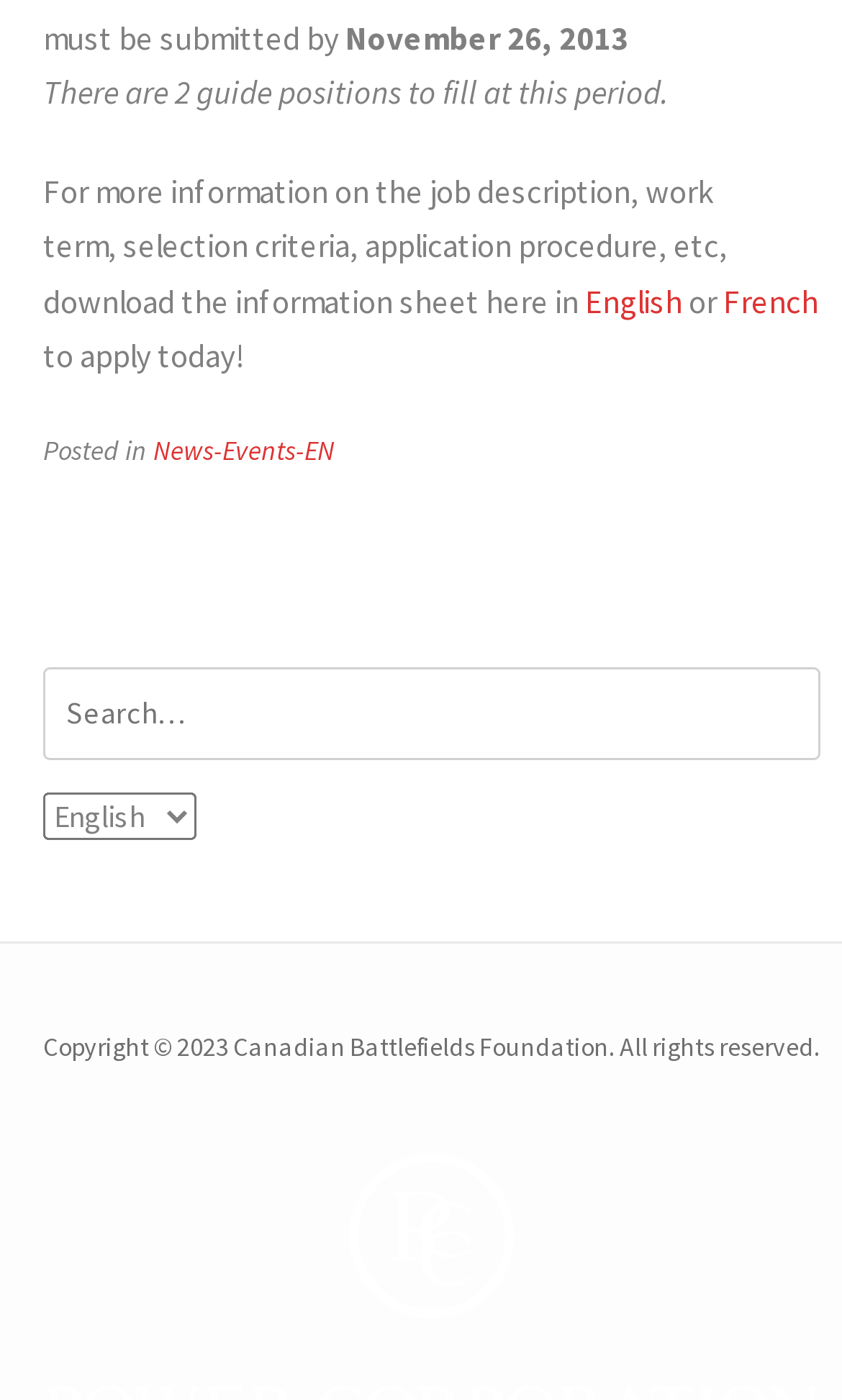Determine the bounding box coordinates in the format (top-left x, top-left y, bottom-right x, bottom-right y). Ensure all values are floating point numbers between 0 and 1. Identify the bounding box of the UI element described by: name="s" placeholder="Search…"

[0.051, 0.477, 0.974, 0.543]